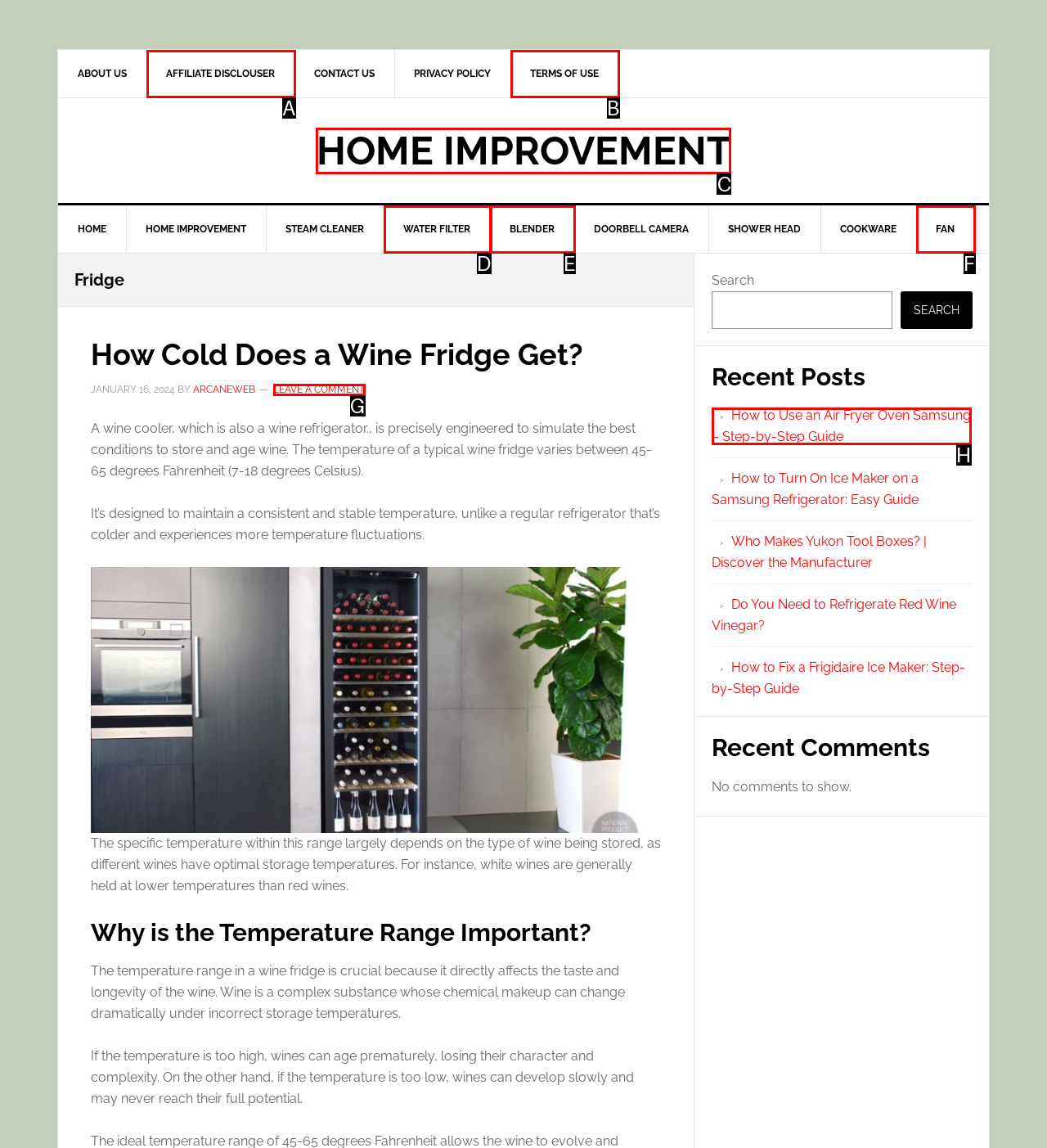Find the HTML element that matches the description: Leave a Comment
Respond with the corresponding letter from the choices provided.

G